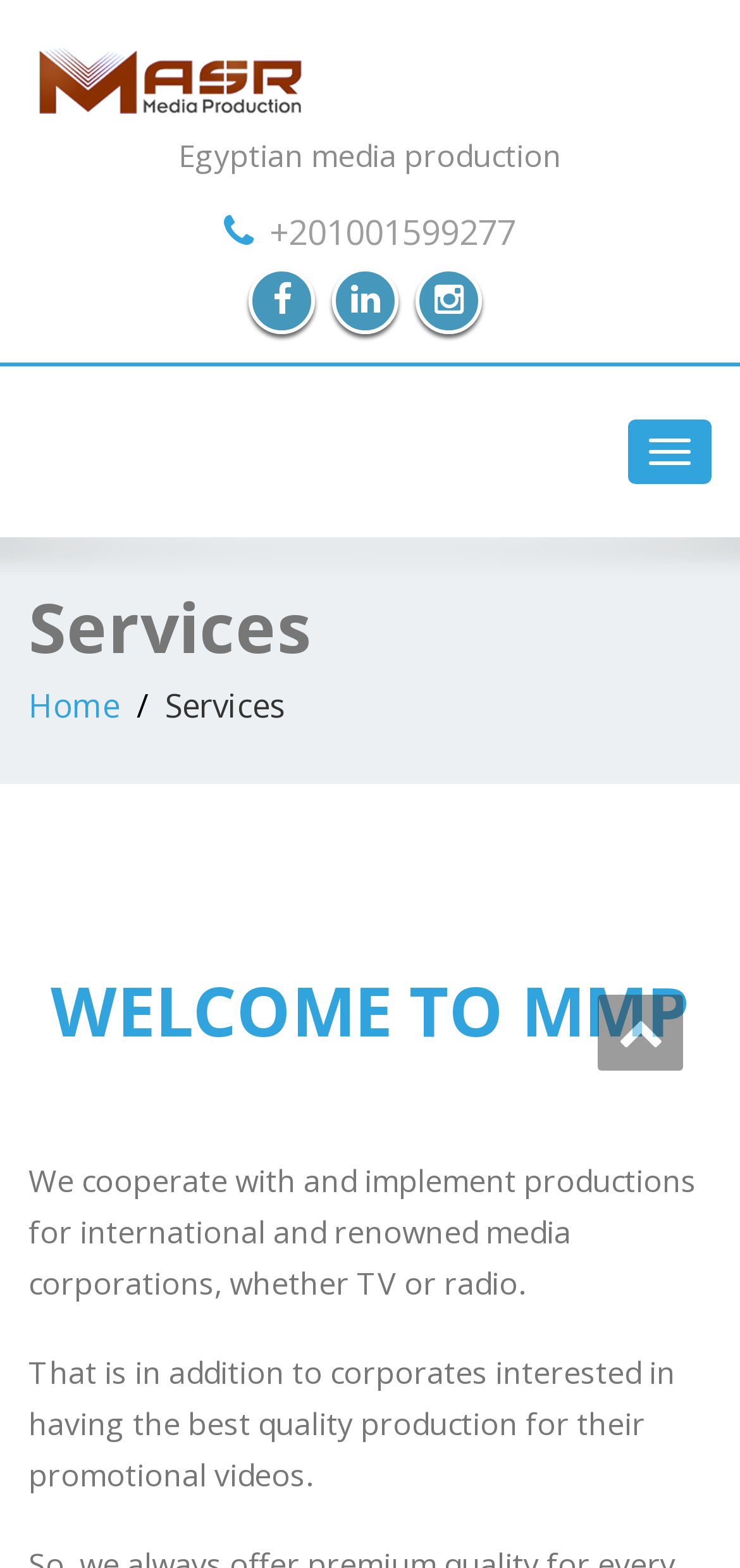Please answer the following question using a single word or phrase: 
What is the phone number?

+201001599277